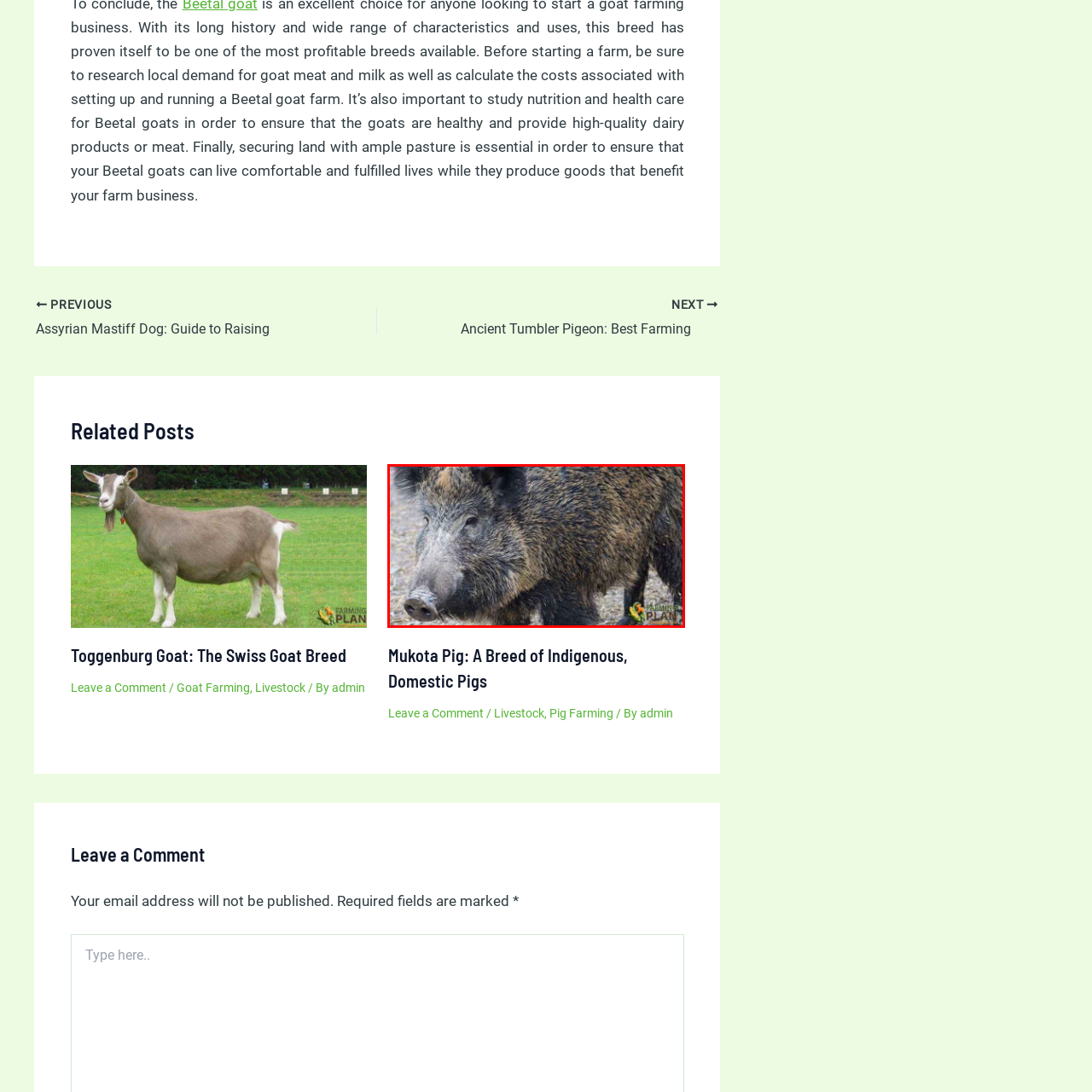What is the pig's build described as?
Look closely at the portion of the image highlighted by the red bounding box and provide a comprehensive answer to the question.

The caption highlights the pig's robust build, which is evident from its physical appearance in the close-up image.